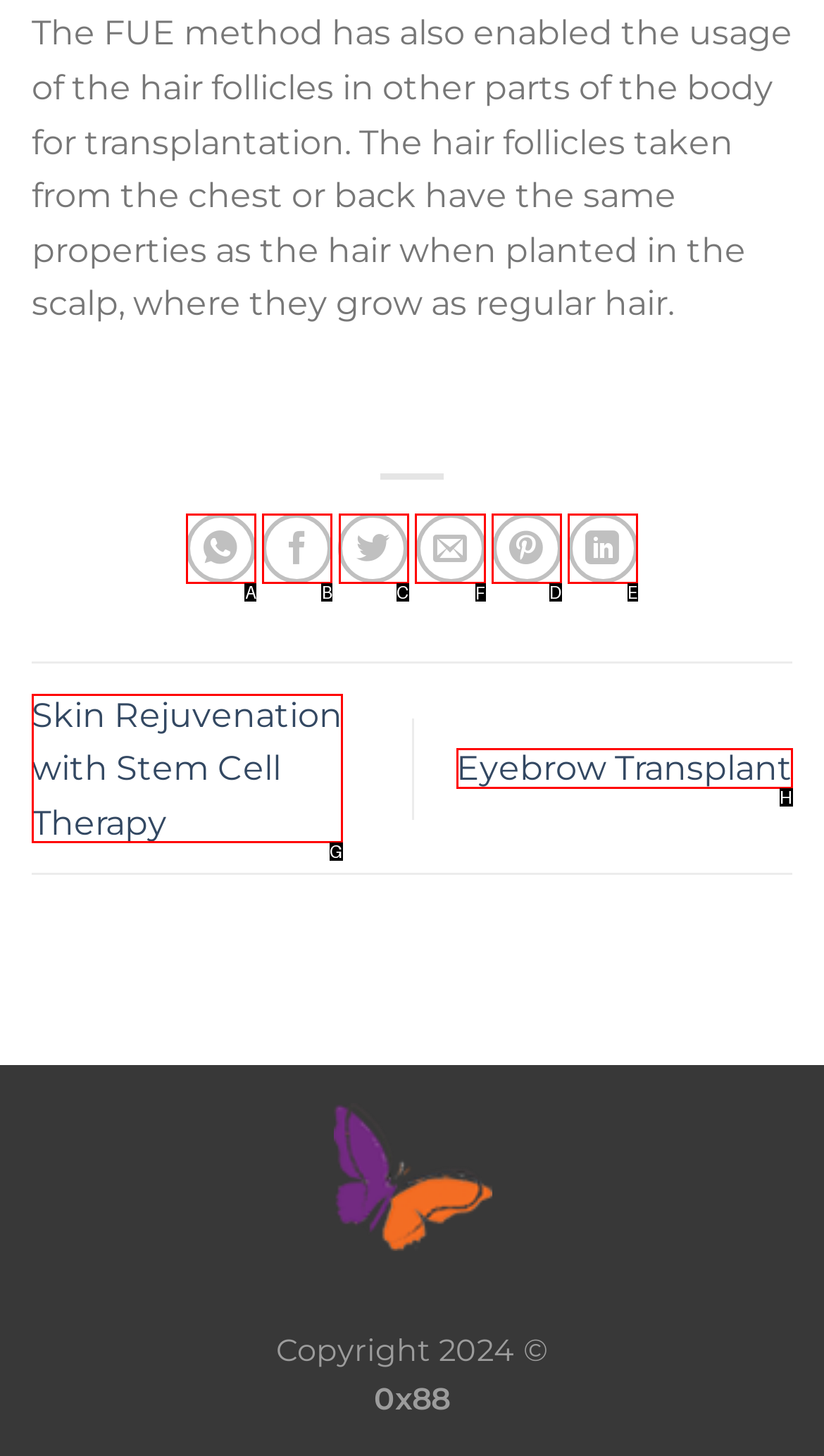Identify the correct HTML element to click to accomplish this task: Email to a Friend
Respond with the letter corresponding to the correct choice.

F